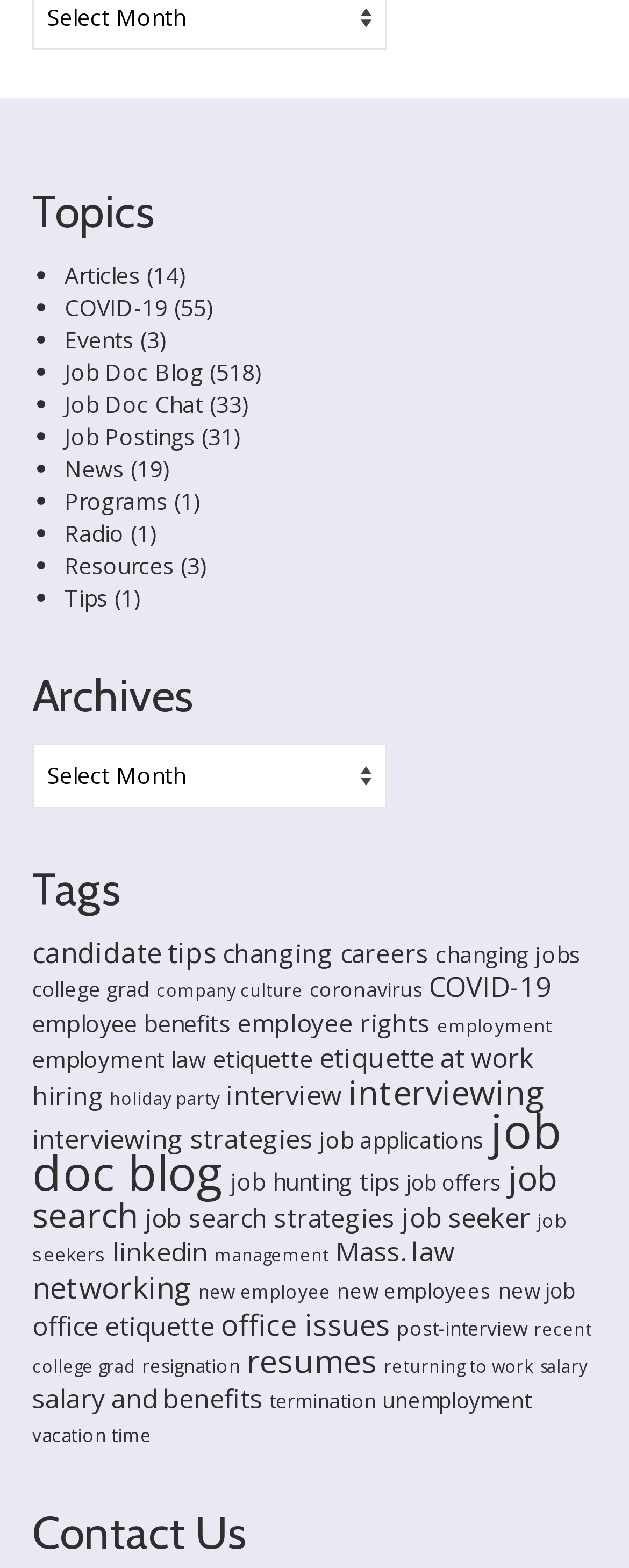Please provide a short answer using a single word or phrase for the question:
What is the most popular topic?

Job Doc Blog